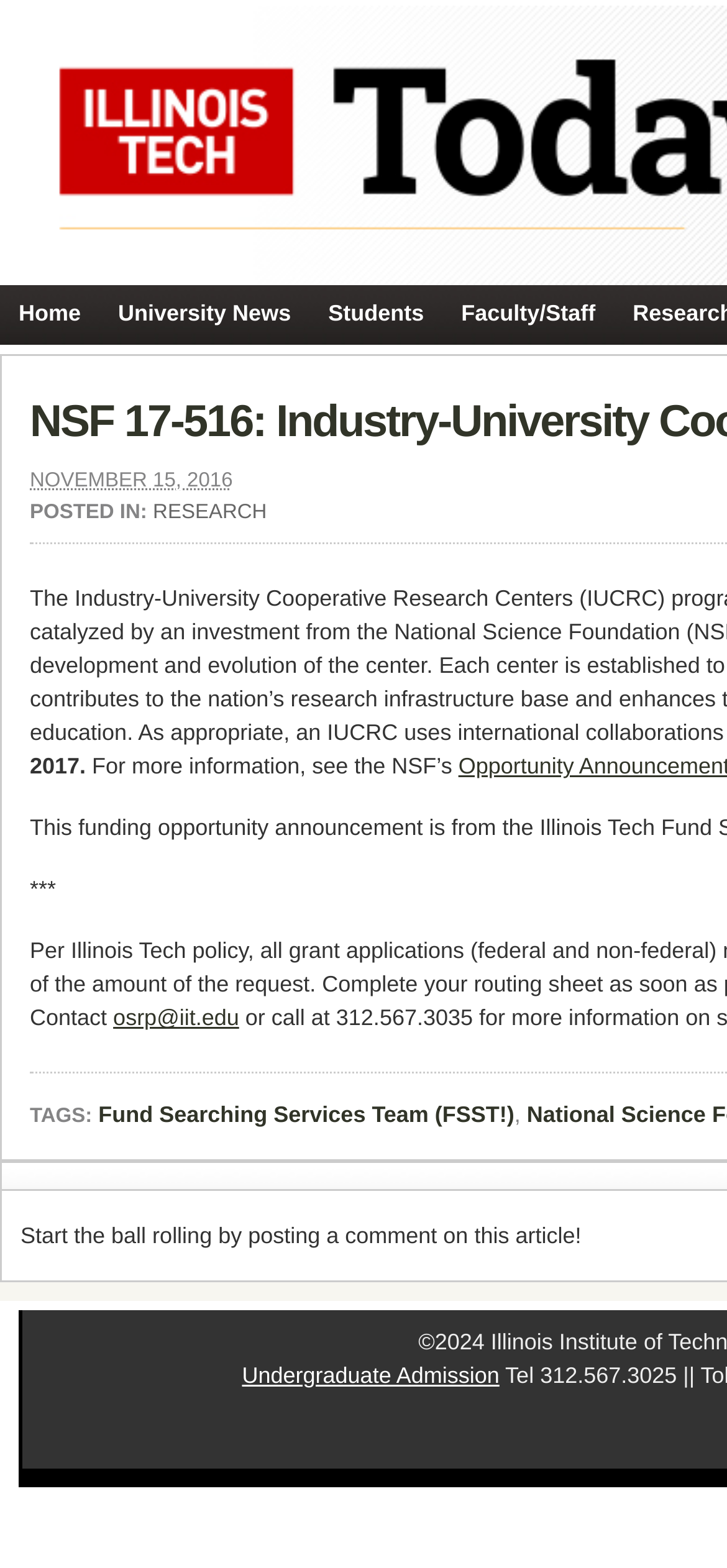Pinpoint the bounding box coordinates of the clickable element needed to complete the instruction: "go to undergraduate admission". The coordinates should be provided as four float numbers between 0 and 1: [left, top, right, bottom].

[0.333, 0.869, 0.687, 0.885]